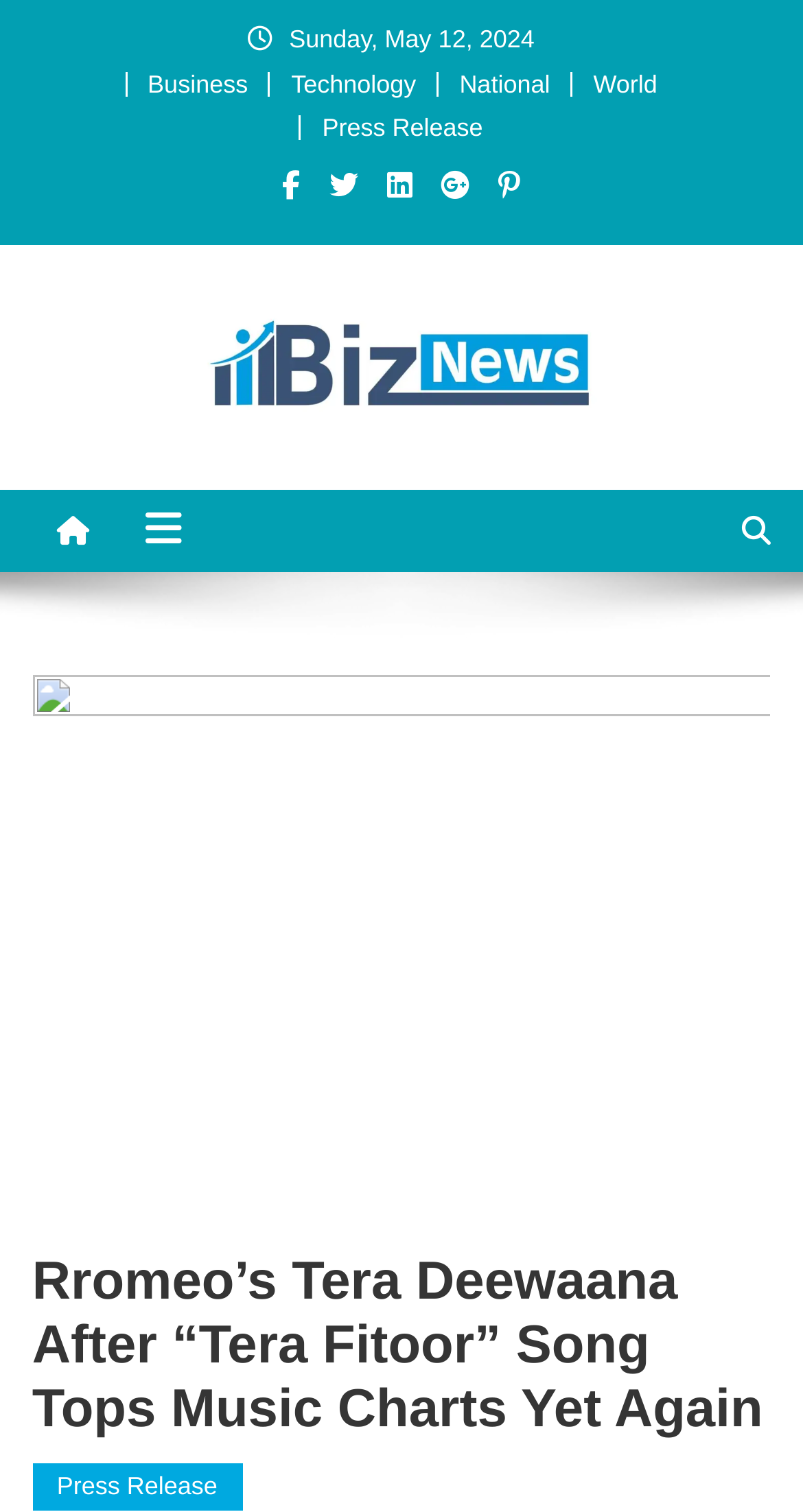Can you give a detailed response to the following question using the information from the image? What is the date of the article?

The date of the article is mentioned at the top of the webpage, which is Sunday, May 12, 2024.